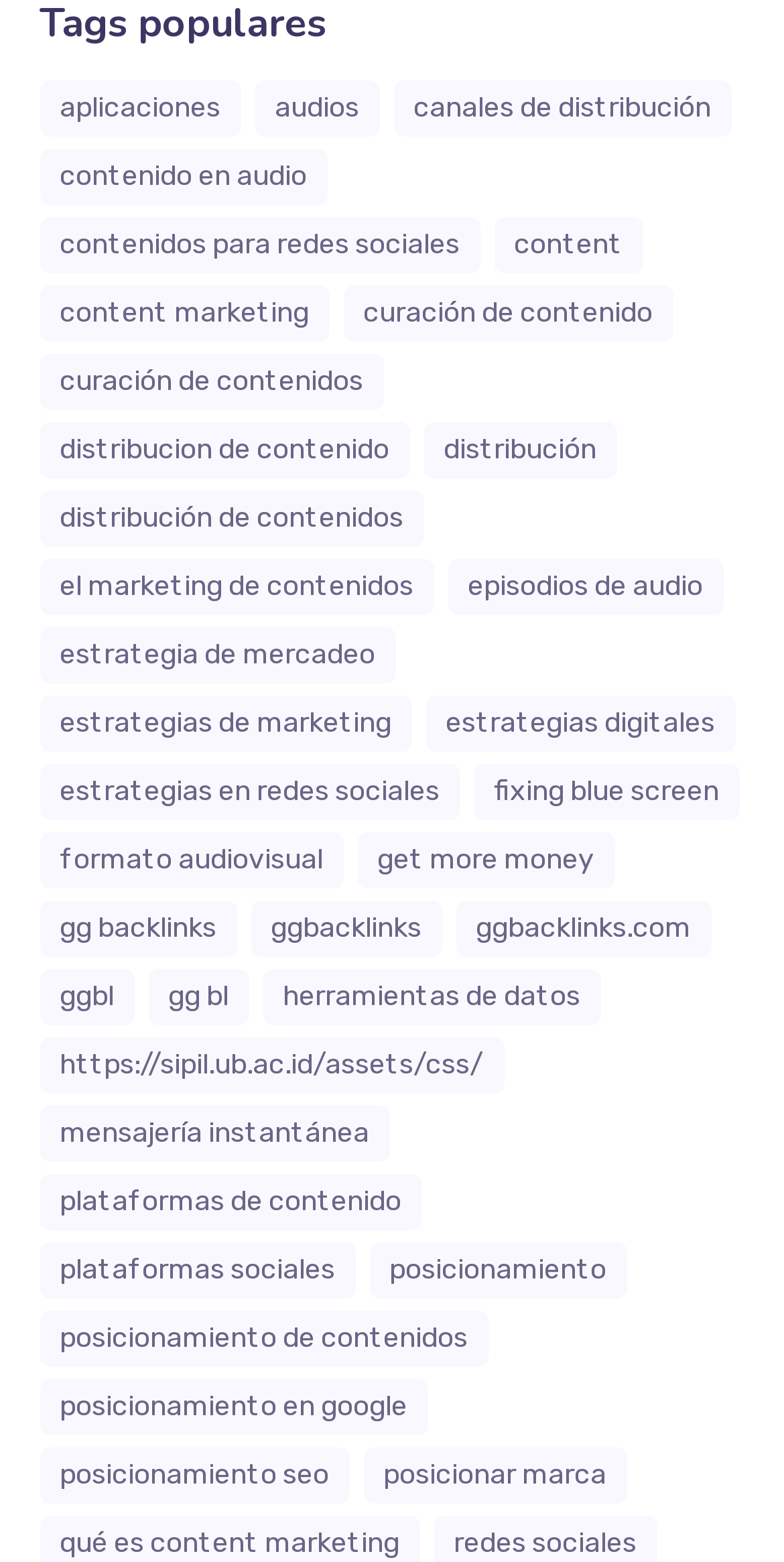Identify the bounding box coordinates of the region that should be clicked to execute the following instruction: "click on aplicaciones".

[0.05, 0.052, 0.306, 0.088]